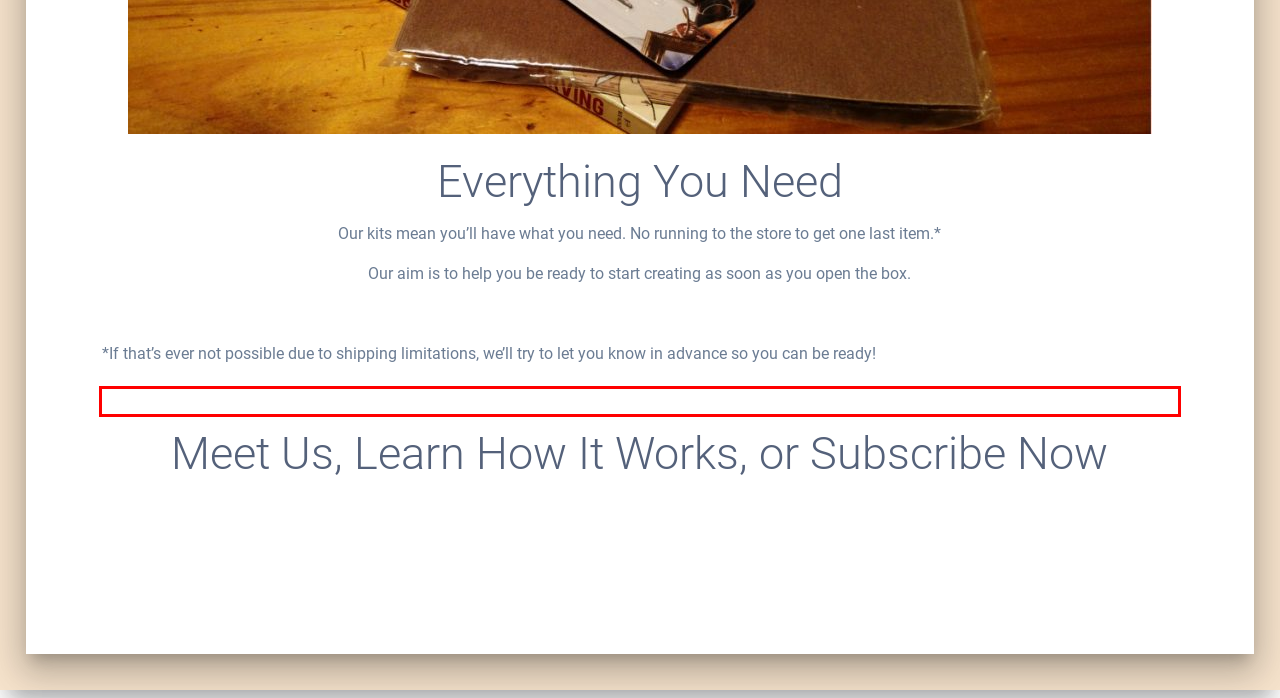Please extract the text content within the red bounding box on the webpage screenshot using OCR.

*If that’s ever not possible due to shipping limitations, we’ll try to let you know in advance so you can be ready!